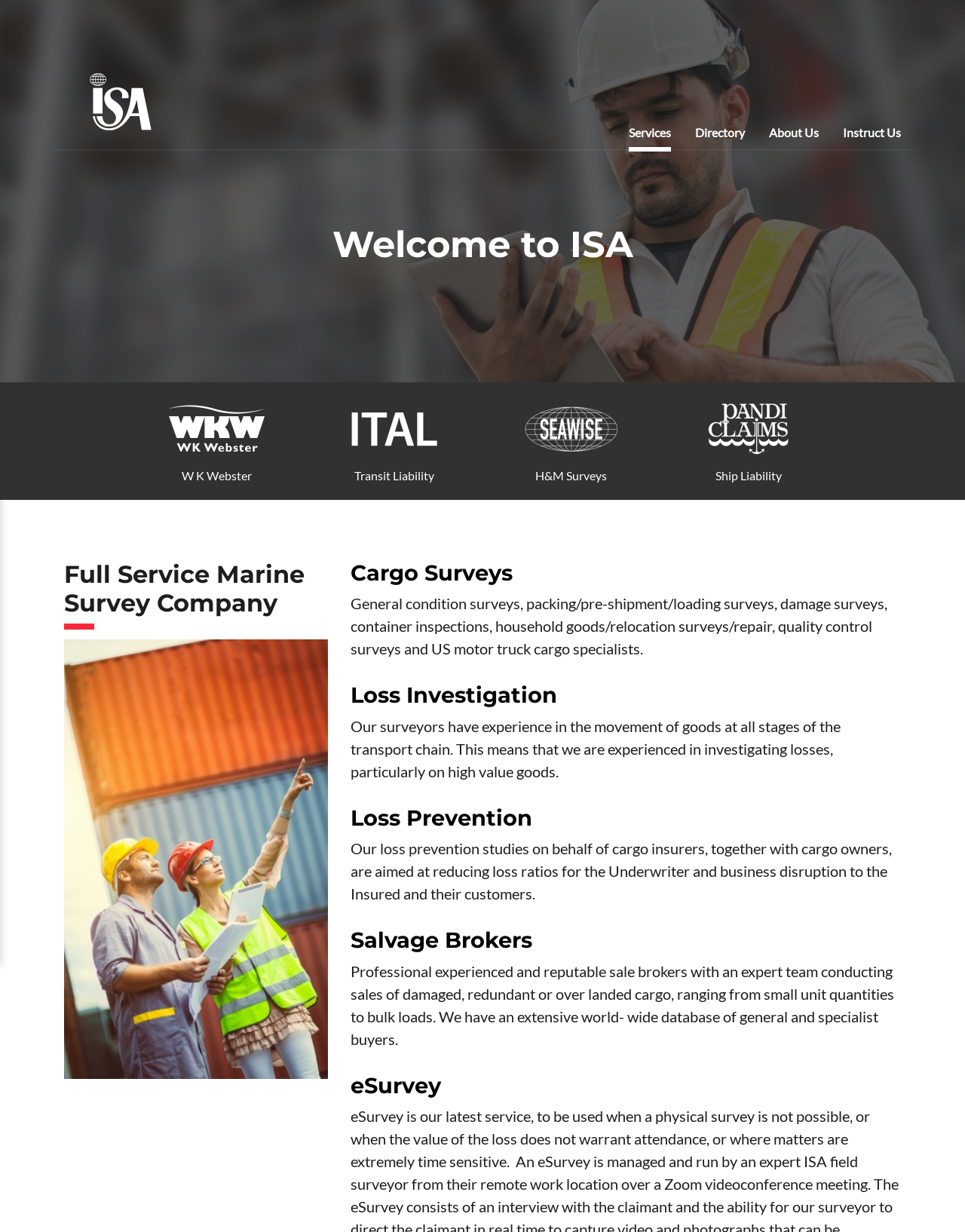Locate the bounding box for the described UI element: "Instruct Us". Ensure the coordinates are four float numbers between 0 and 1, formatted as [left, top, right, bottom].

[0.873, 0.097, 0.934, 0.123]